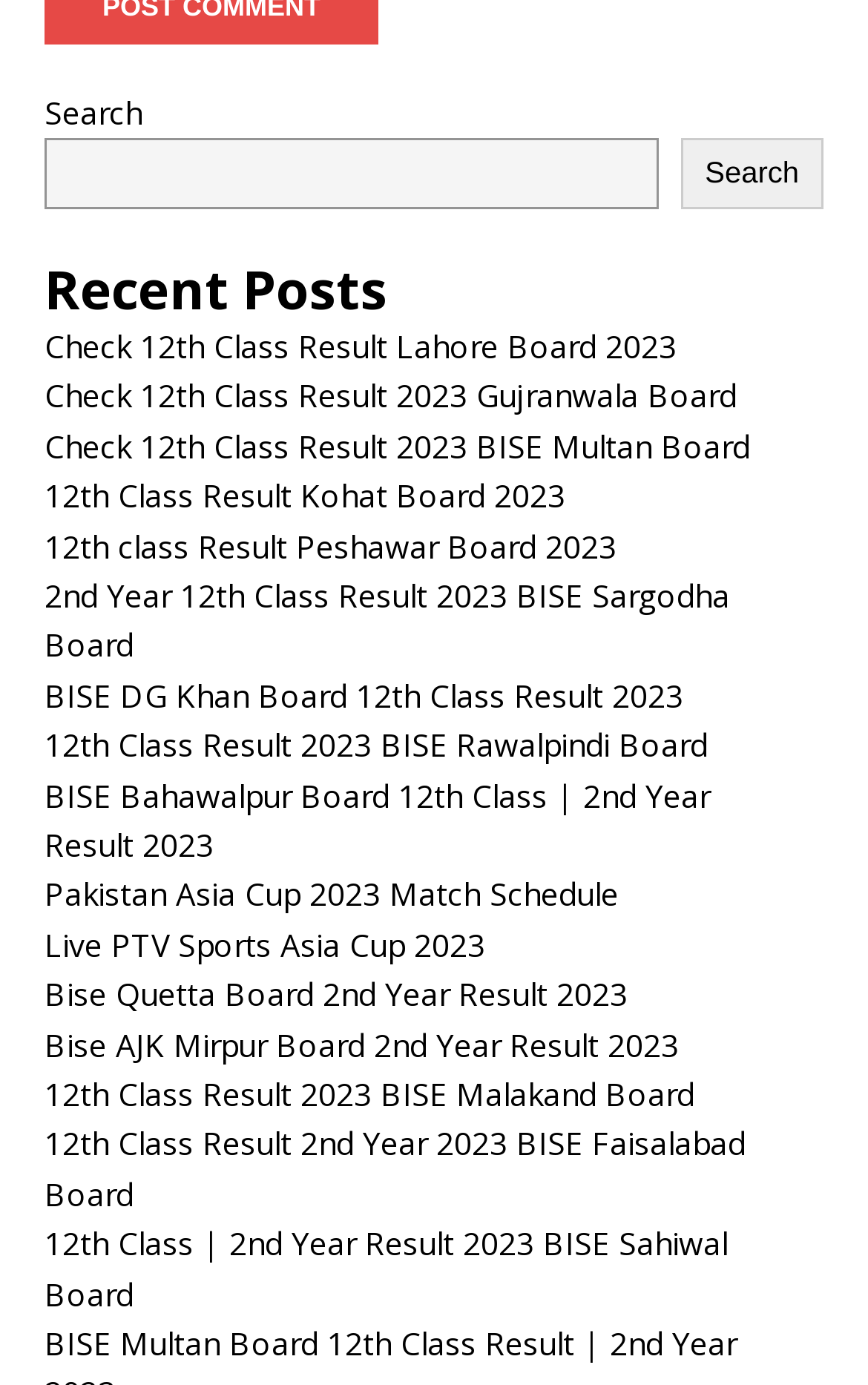What is the position of the 'Recent Posts' heading?
Provide a detailed answer to the question using information from the image.

According to the bounding box coordinates, the 'Recent Posts' heading has a y1 value of 0.183, which is greater than the y1 value of the search box. This suggests that the 'Recent Posts' heading is located below the search box.